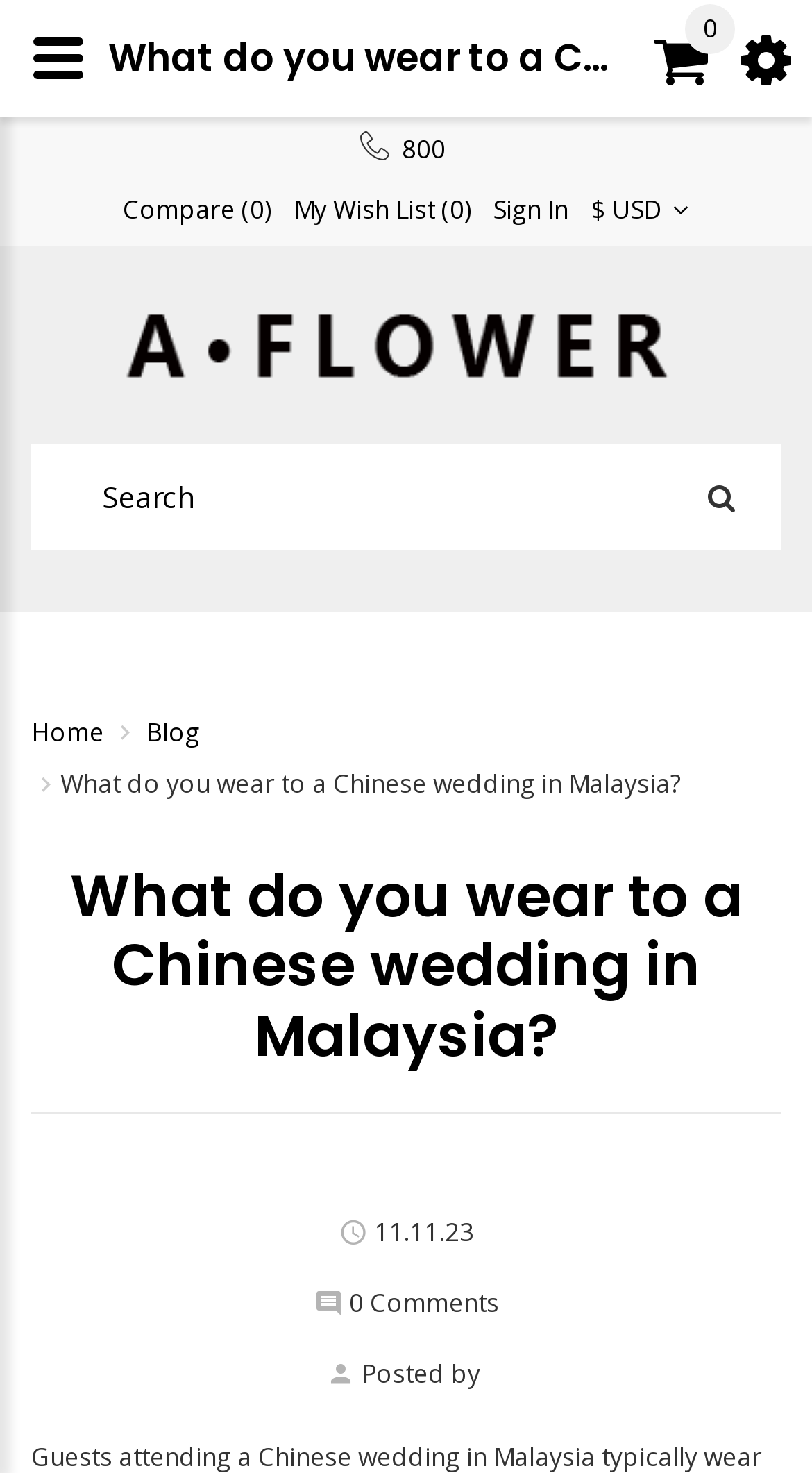Please specify the bounding box coordinates of the clickable region necessary for completing the following instruction: "Search for a keyword". The coordinates must consist of four float numbers between 0 and 1, i.e., [left, top, right, bottom].

None